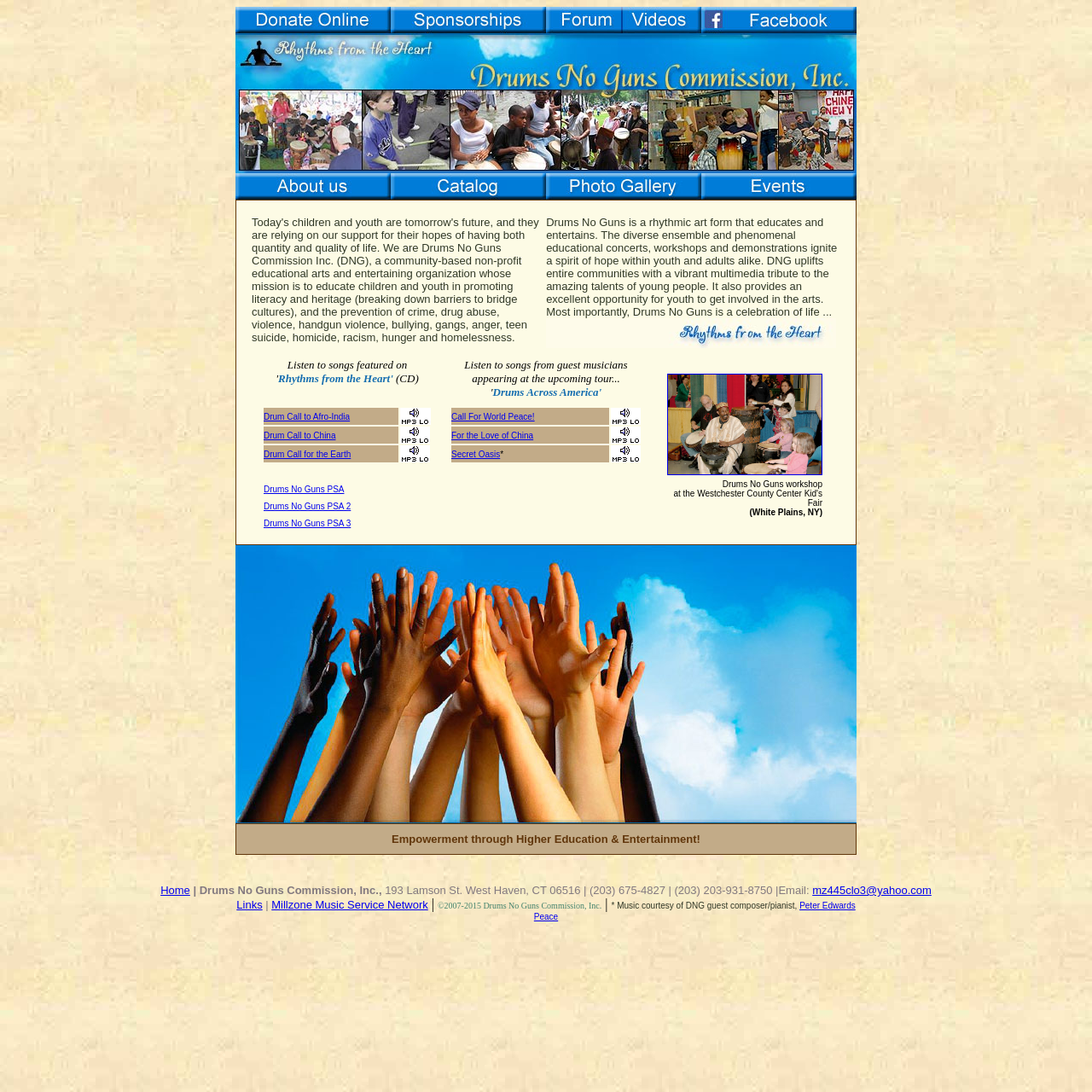What is the purpose of Drums No Guns?
Provide a thorough and detailed answer to the question.

According to the webpage content, Drums No Guns is a celebration of life, and it provides an opportunity for youth to get involved in the arts, while also promoting literacy and heritage.